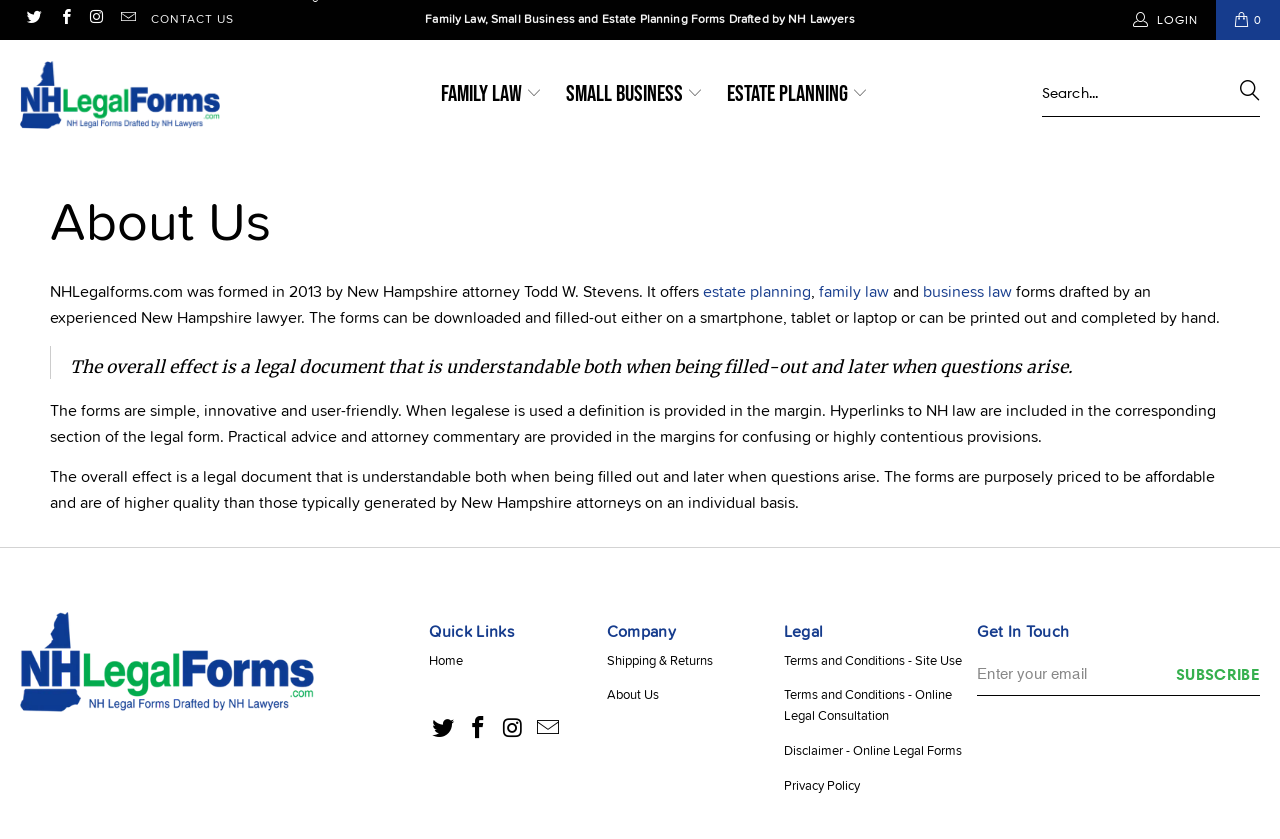Identify the bounding box coordinates of the area you need to click to perform the following instruction: "Subscribe to the newsletter".

[0.919, 0.777, 0.984, 0.829]